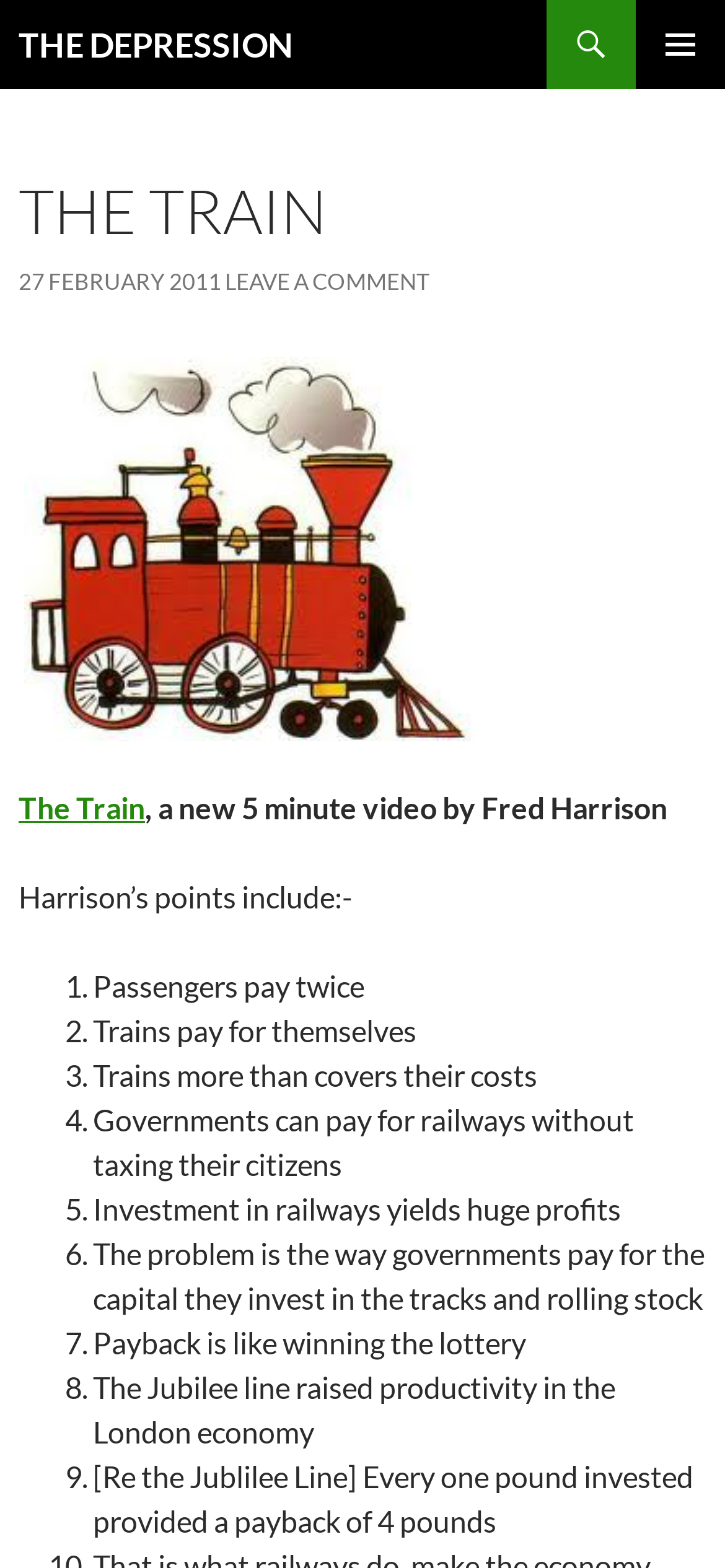How many points does Fred Harrison make about trains?
Refer to the screenshot and respond with a concise word or phrase.

9